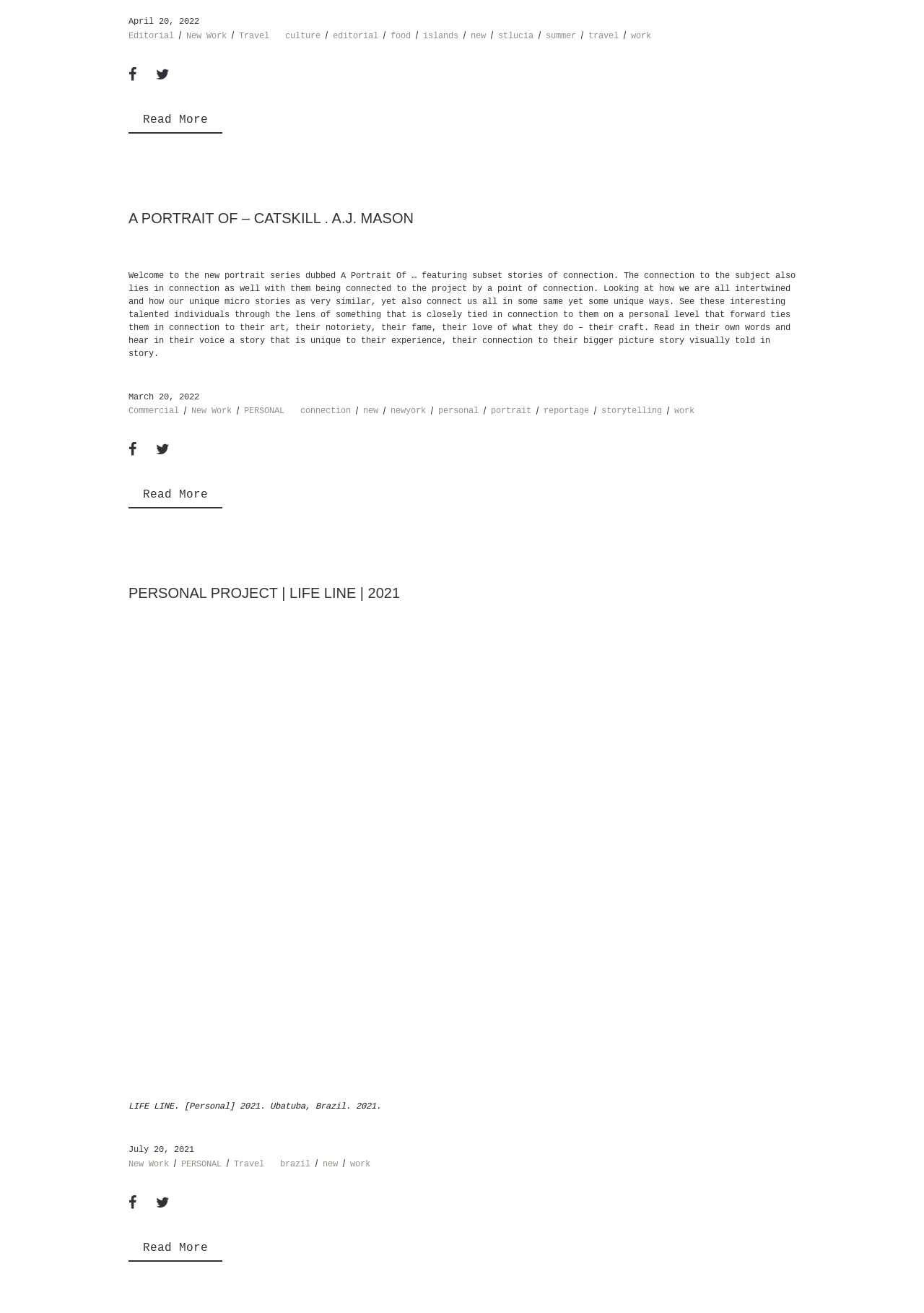Please specify the coordinates of the bounding box for the element that should be clicked to carry out this instruction: "Click on the 'New Work' link". The coordinates must be four float numbers between 0 and 1, formatted as [left, top, right, bottom].

[0.207, 0.308, 0.264, 0.317]